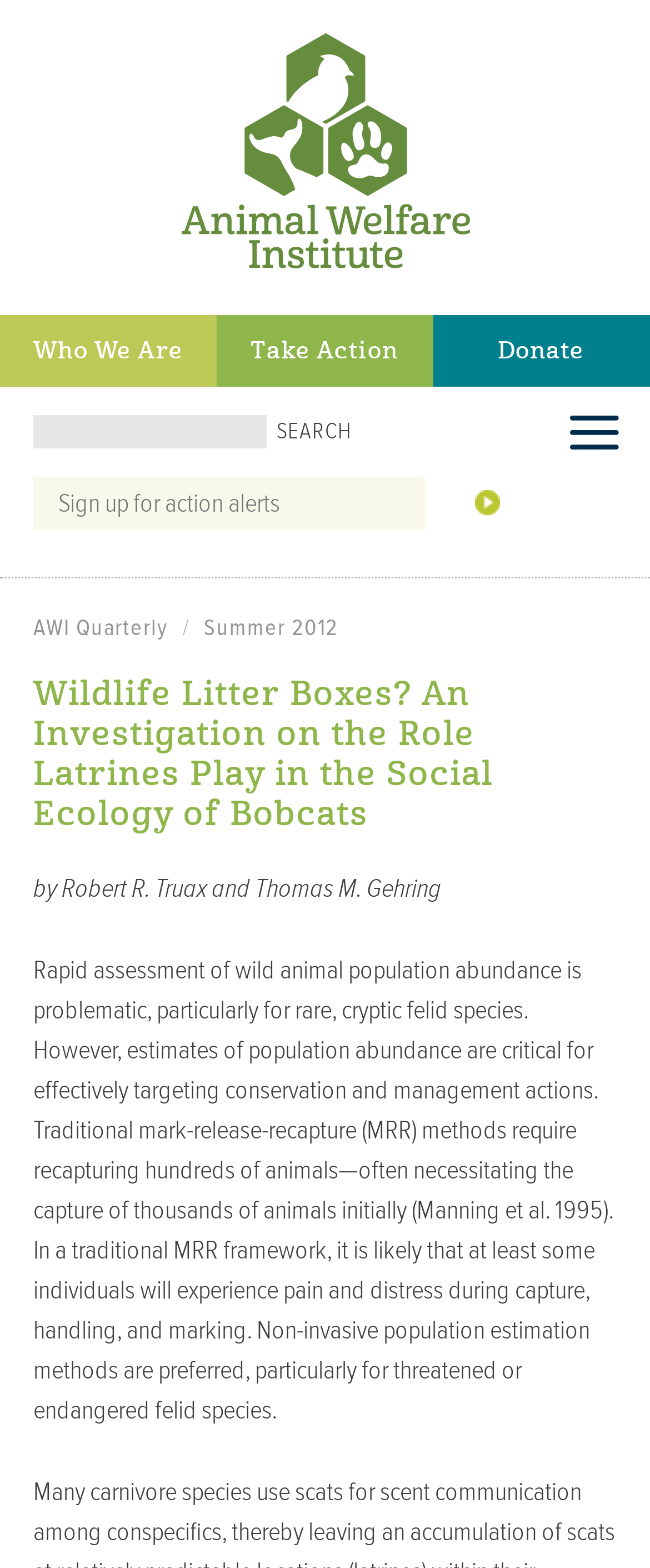Please find the bounding box coordinates for the clickable element needed to perform this instruction: "Sign up for action alerts".

[0.051, 0.304, 0.654, 0.338]